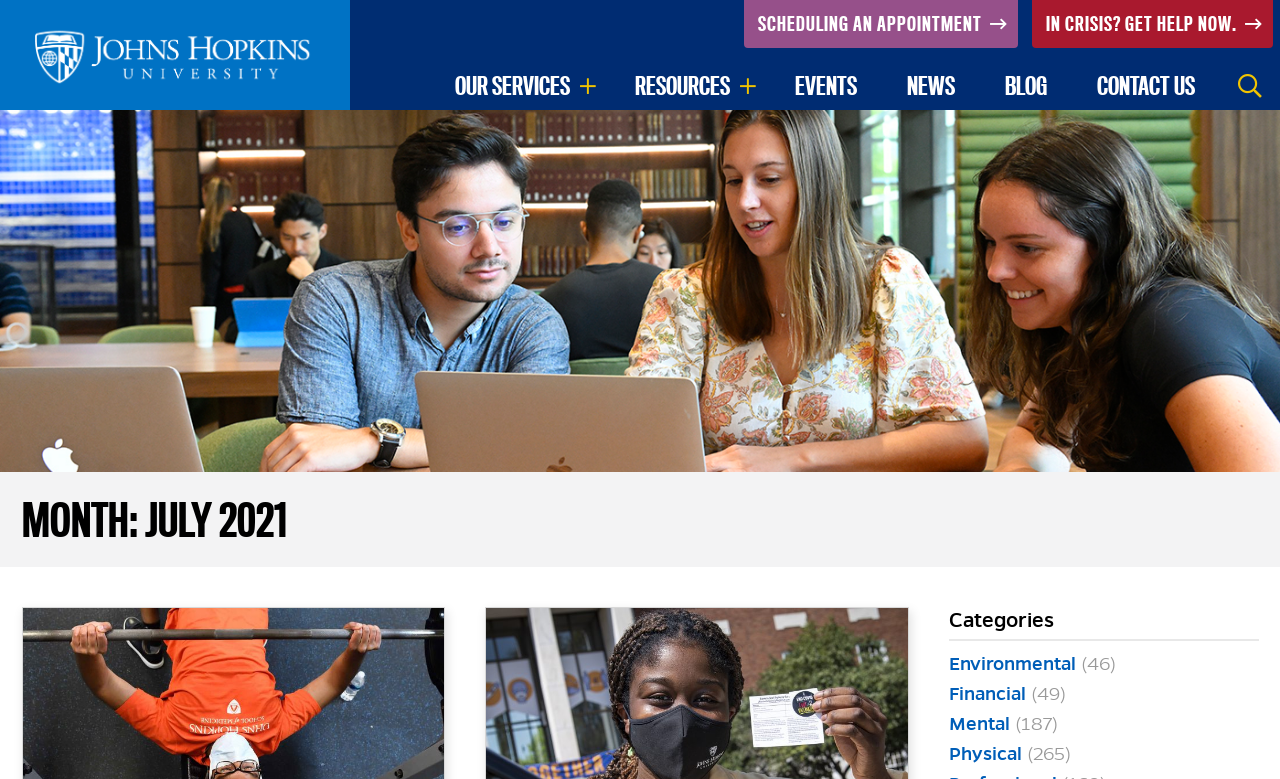Given the element description: "Scheduling an Appointment", predict the bounding box coordinates of this UI element. The coordinates must be four float numbers between 0 and 1, given as [left, top, right, bottom].

[0.581, 0.0, 0.795, 0.061]